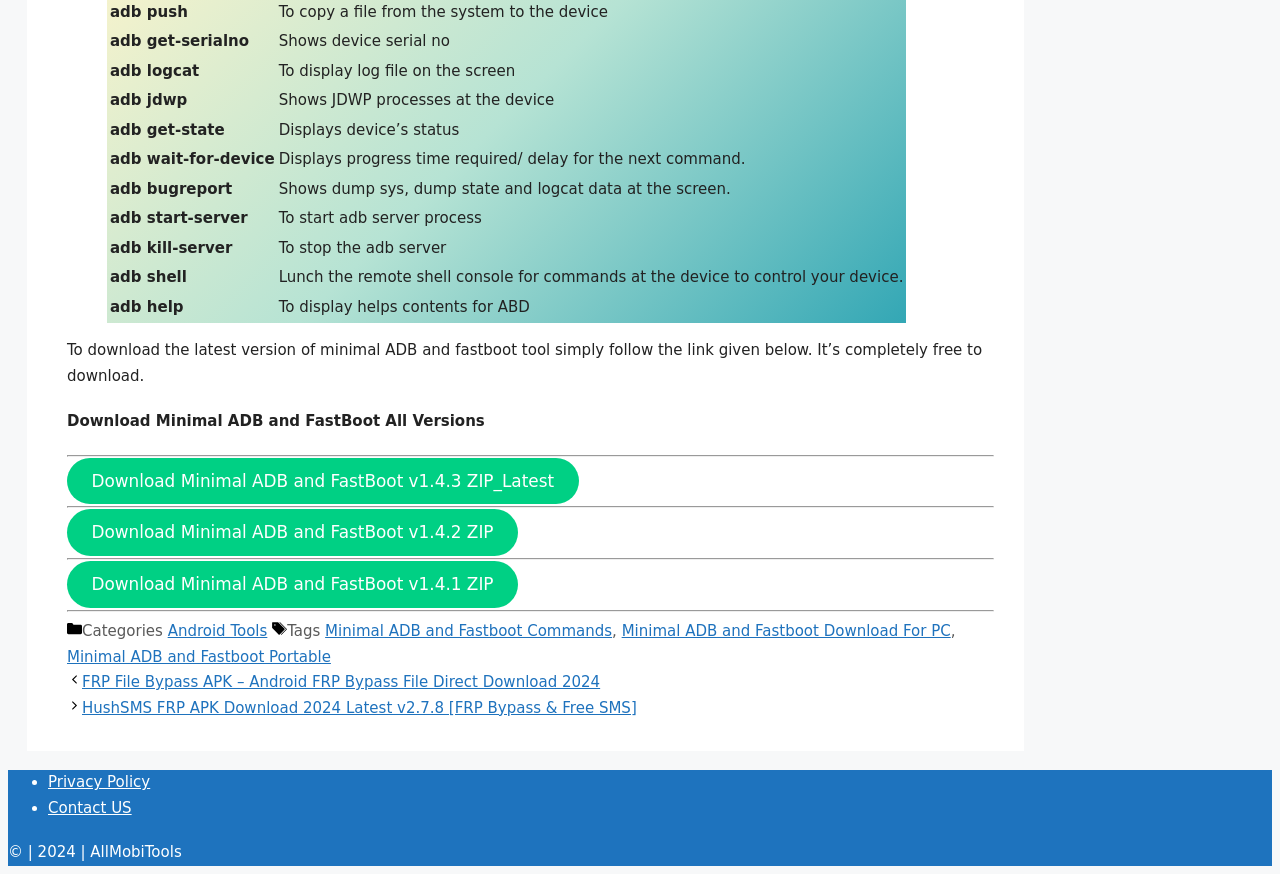Find the bounding box coordinates of the clickable region needed to perform the following instruction: "start the remote shell console". The coordinates should be provided as four float numbers between 0 and 1, i.e., [left, top, right, bottom].

[0.085, 0.302, 0.215, 0.334]